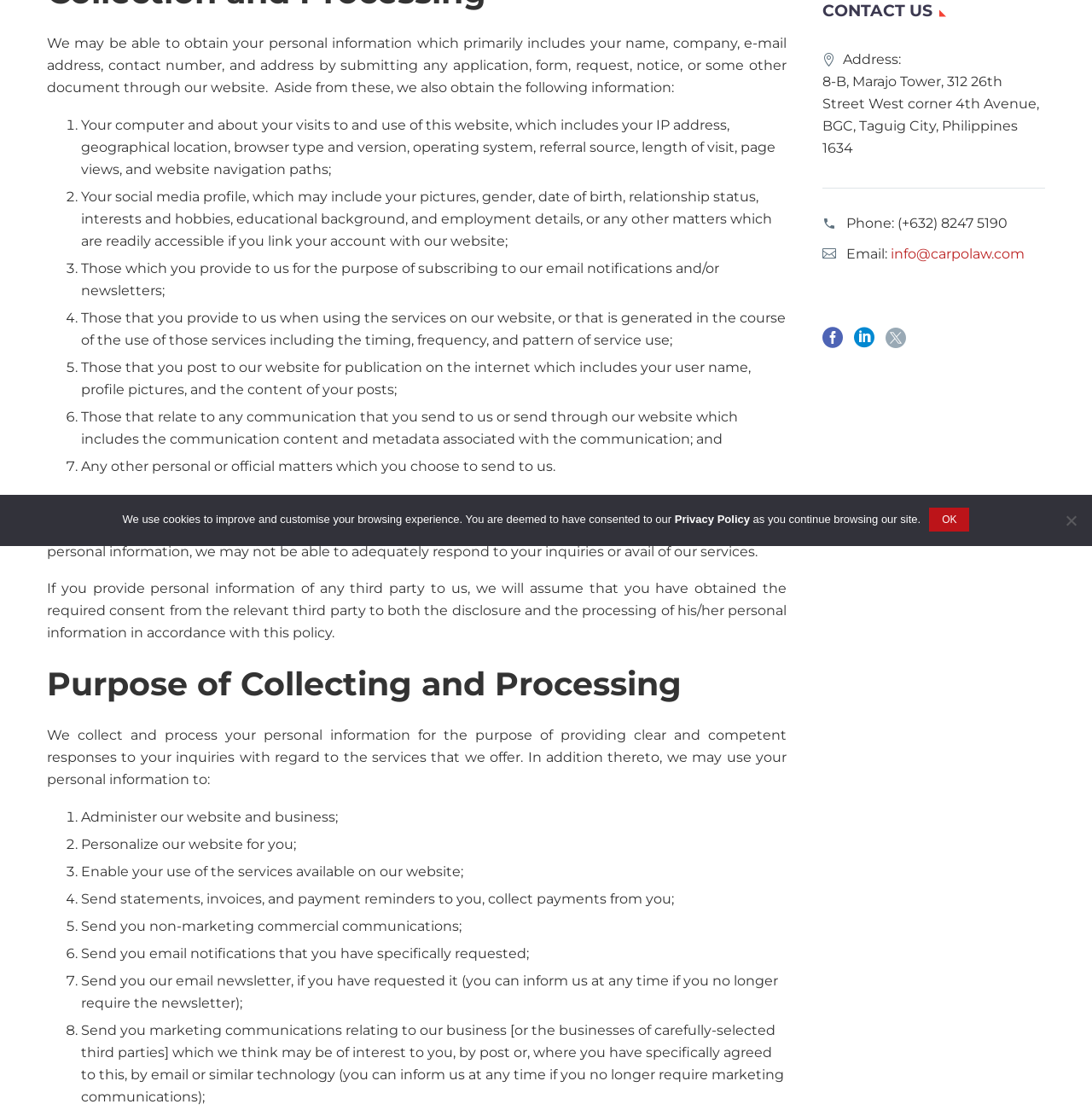Find the bounding box coordinates for the element described here: "title="linkedin"".

[0.782, 0.295, 0.801, 0.324]